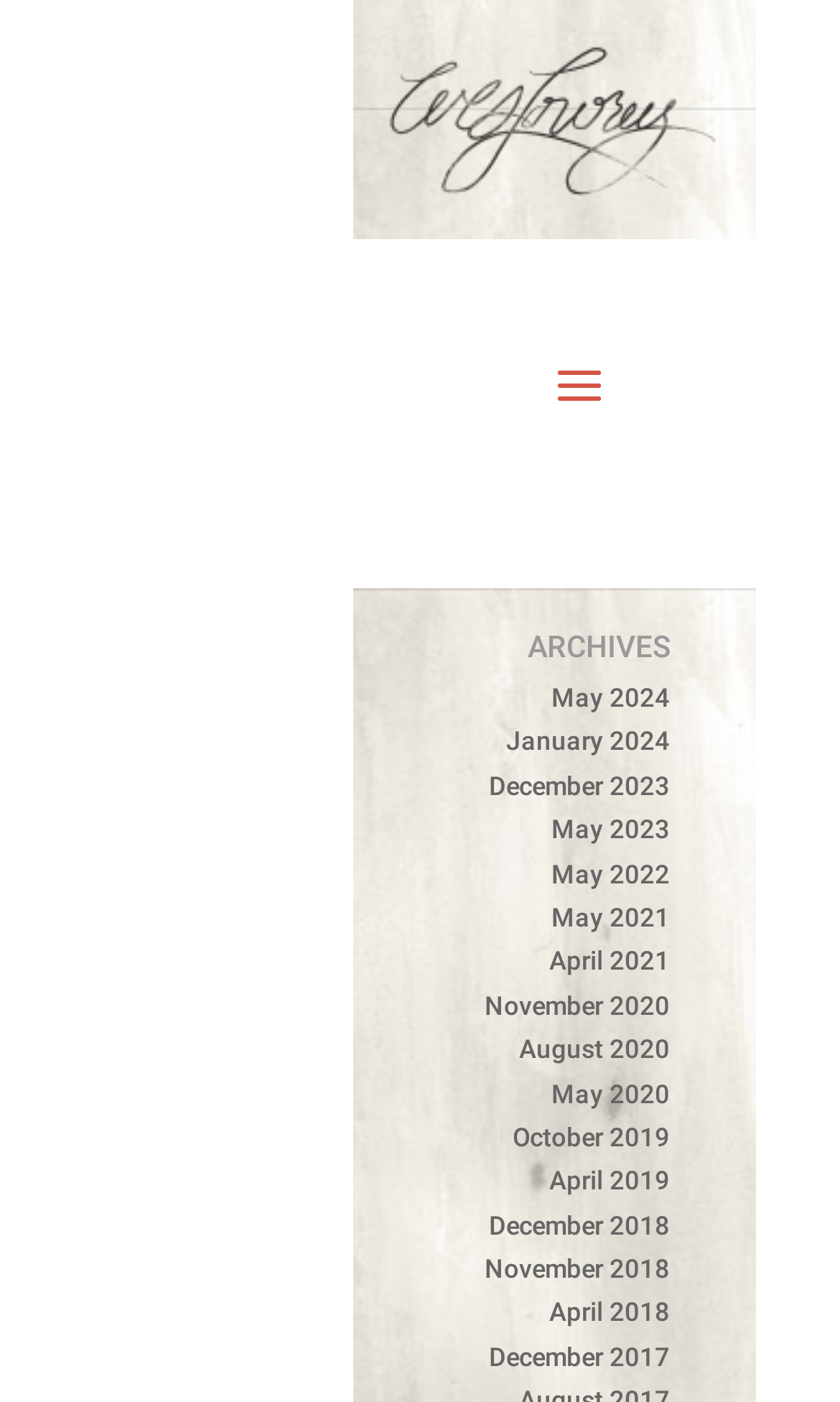Please provide the bounding box coordinates for the element that needs to be clicked to perform the instruction: "access May 2023 archives". The coordinates must consist of four float numbers between 0 and 1, formatted as [left, top, right, bottom].

[0.656, 0.581, 0.797, 0.603]